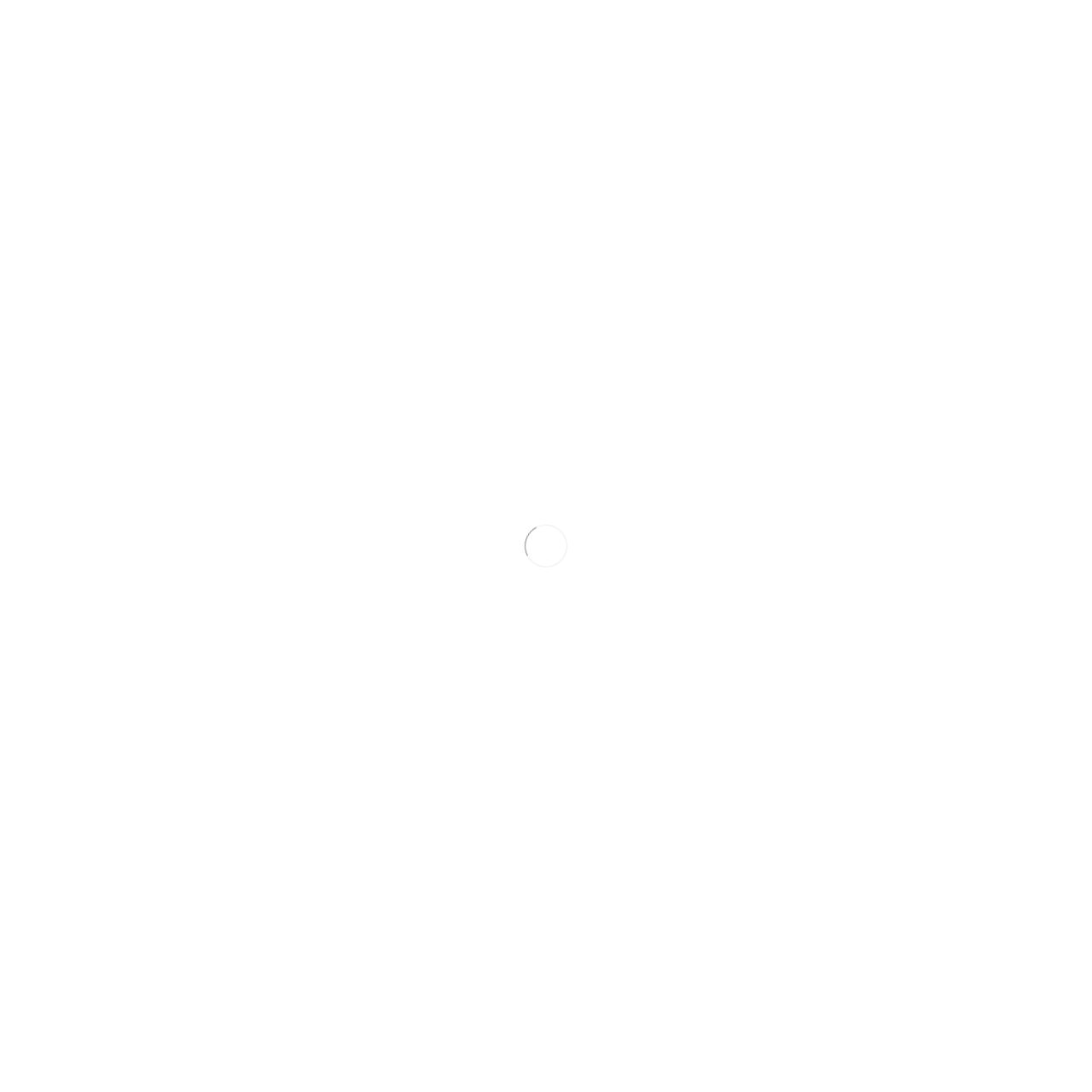Please identify the bounding box coordinates of the element that needs to be clicked to perform the following instruction: "Click on the 'Home Additions' link".

[0.664, 0.821, 0.793, 0.84]